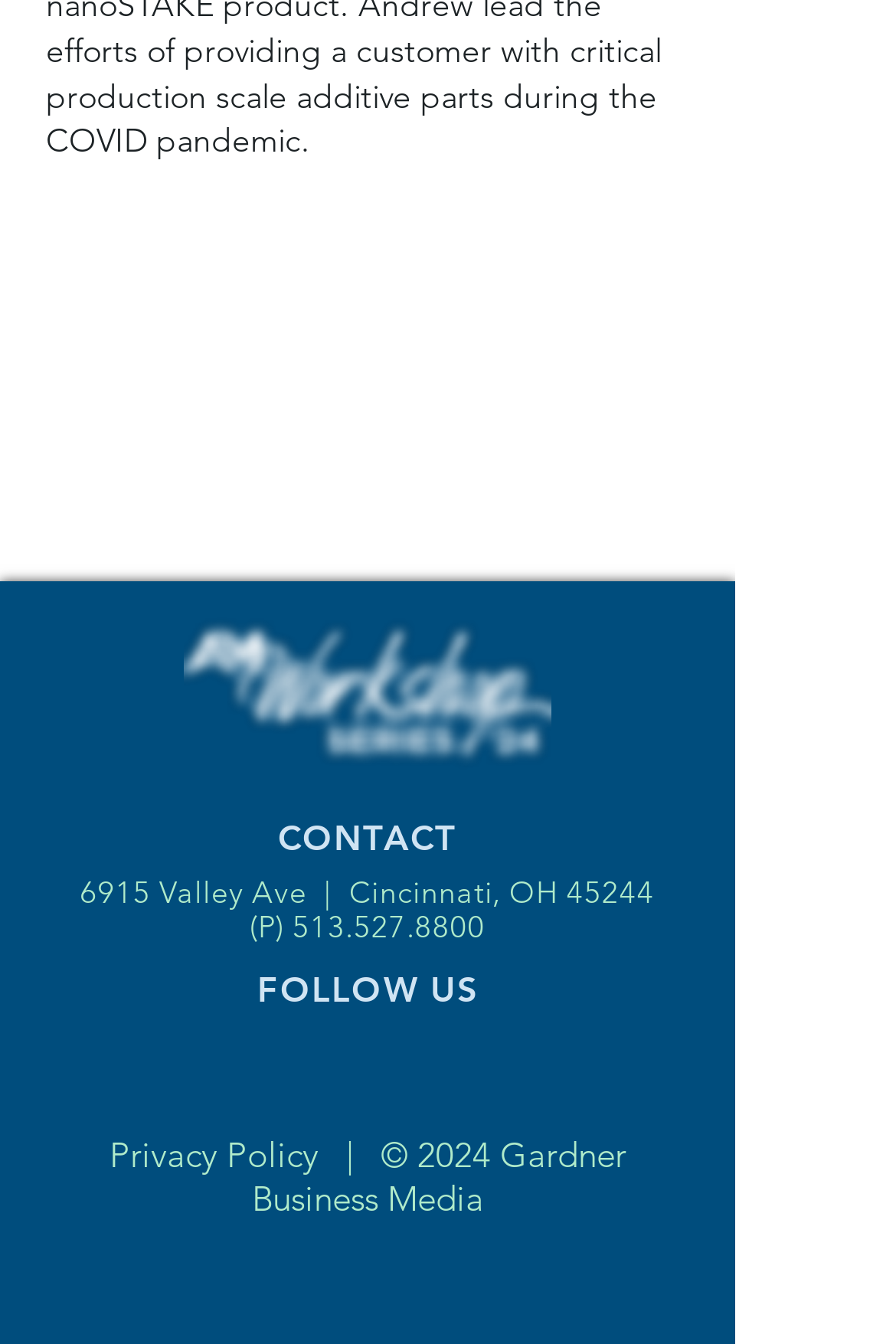Locate the bounding box of the UI element described in the following text: "aria-label="Instagram"".

[0.623, 0.765, 0.713, 0.825]